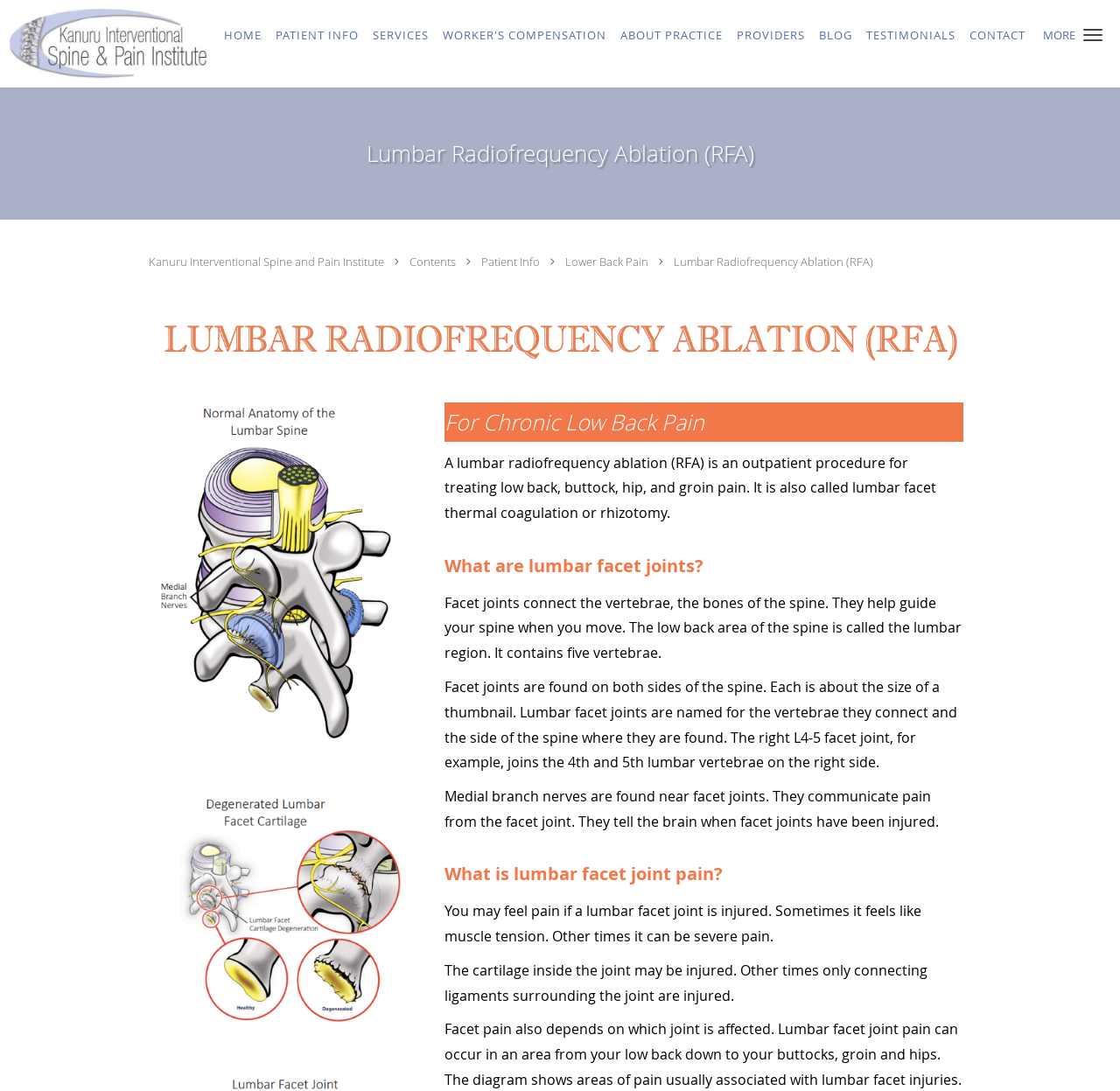Look at the image and answer the question in detail:
What is the name of the medical institute?

I found the answer by looking at the link element with the text 'Kanuru Interventional Spine and Pain Institute' which is located at the top of the webpage, indicating that it is the name of the medical institute.